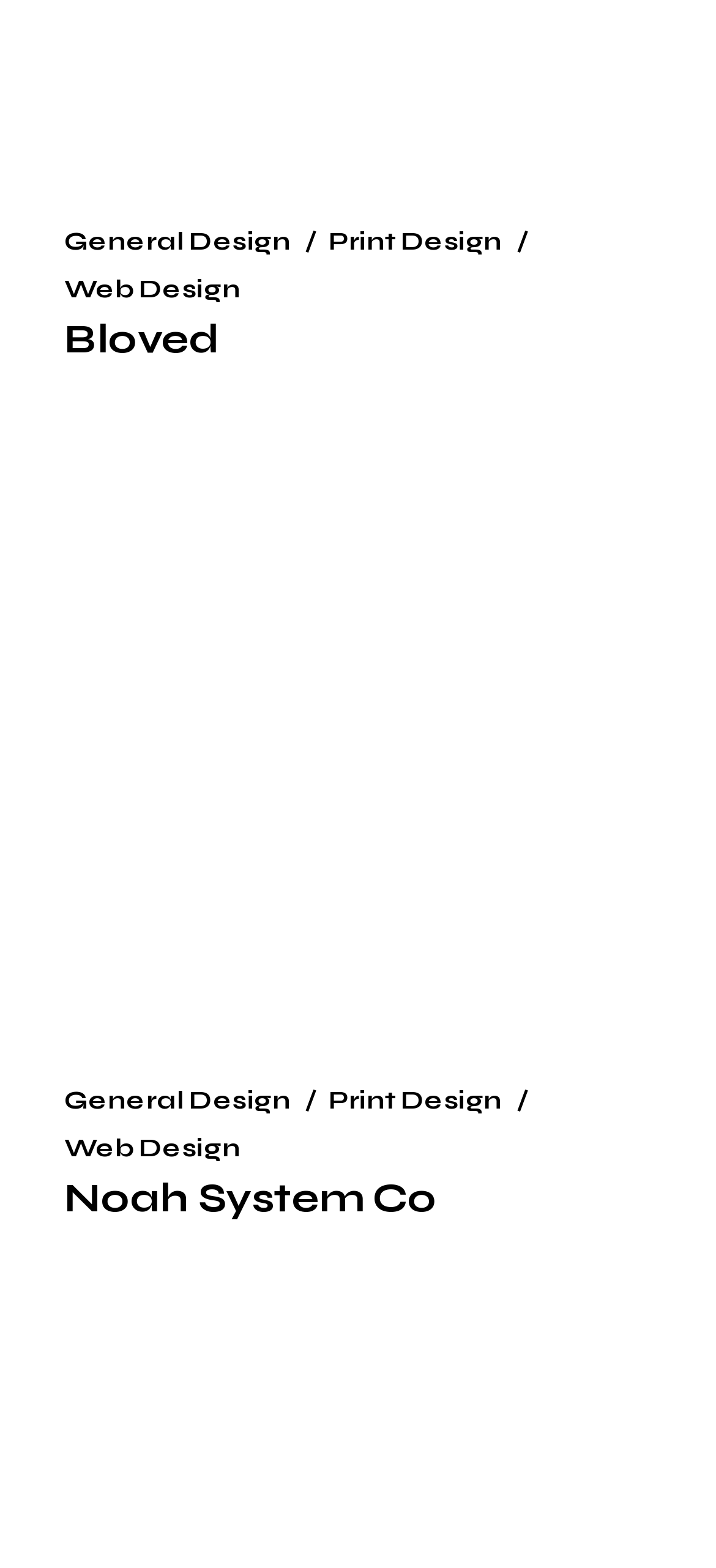What is the name of the brand mentioned on the webpage?
Answer the question based on the image using a single word or a brief phrase.

Bloved